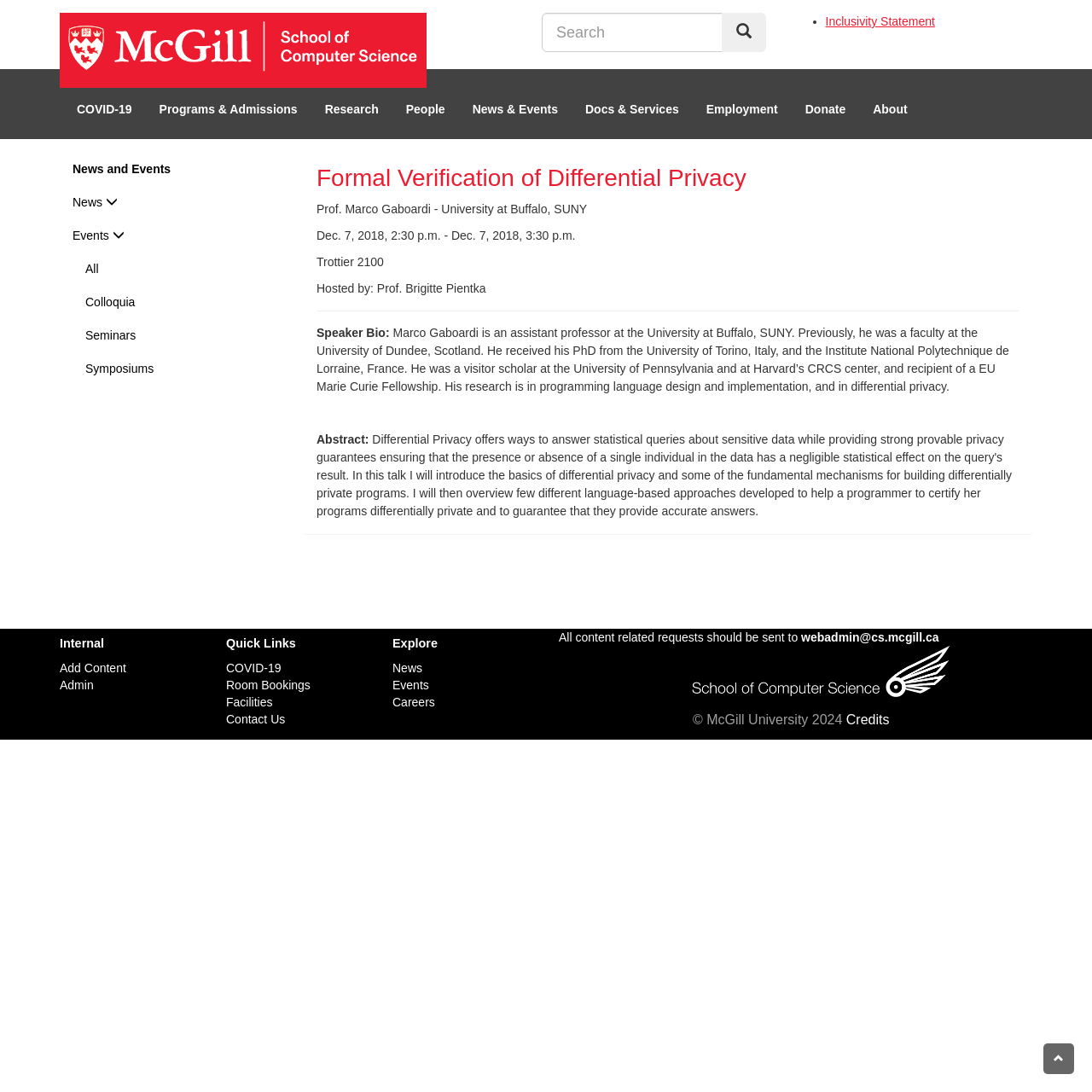Please identify the bounding box coordinates of the element's region that needs to be clicked to fulfill the following instruction: "View news and events". The bounding box coordinates should consist of four float numbers between 0 and 1, i.e., [left, top, right, bottom].

[0.055, 0.17, 0.26, 0.201]